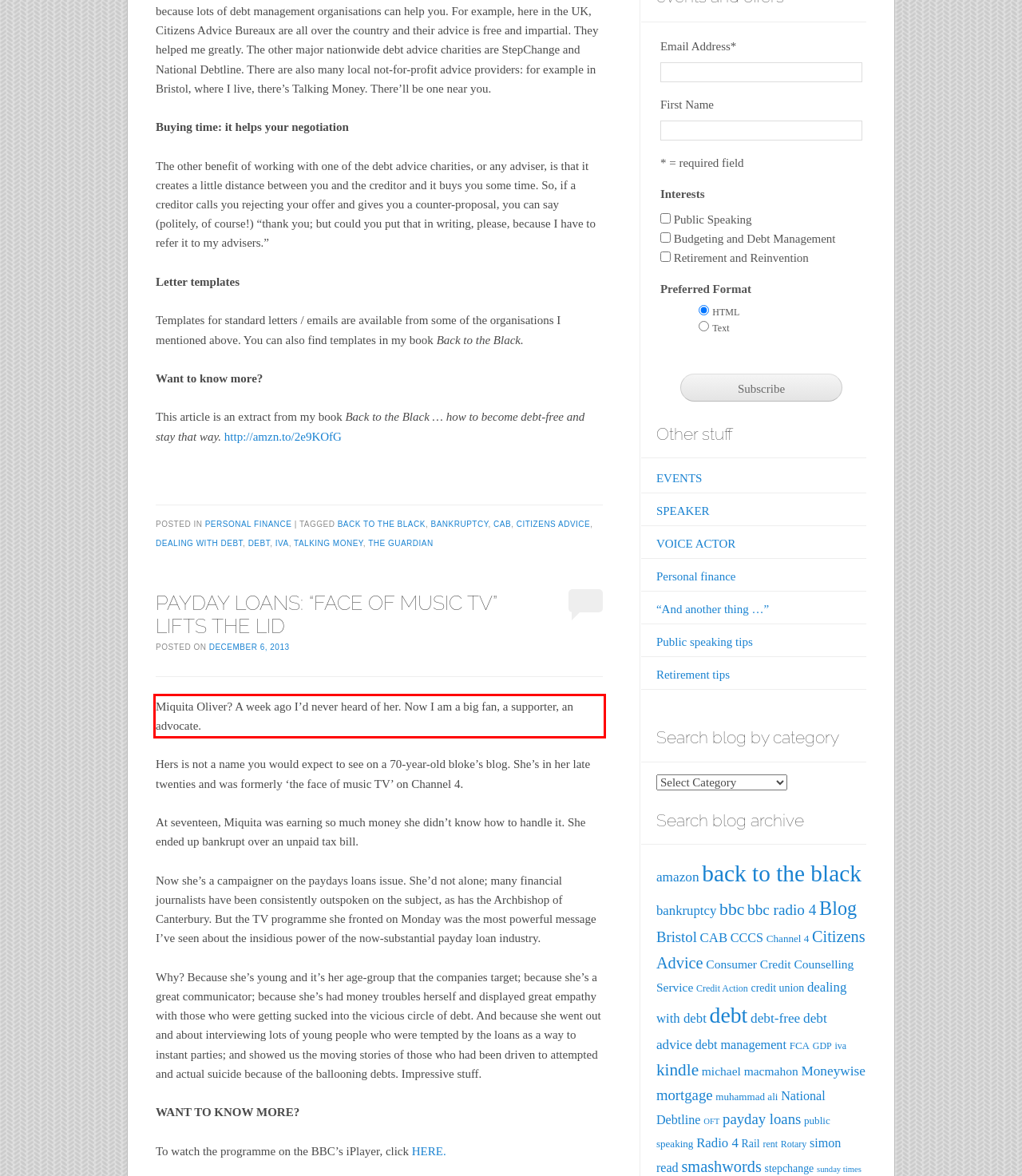You are provided with a webpage screenshot that includes a red rectangle bounding box. Extract the text content from within the bounding box using OCR.

Miquita Oliver? A week ago I’d never heard of her. Now I am a big fan, a supporter, an advocate.